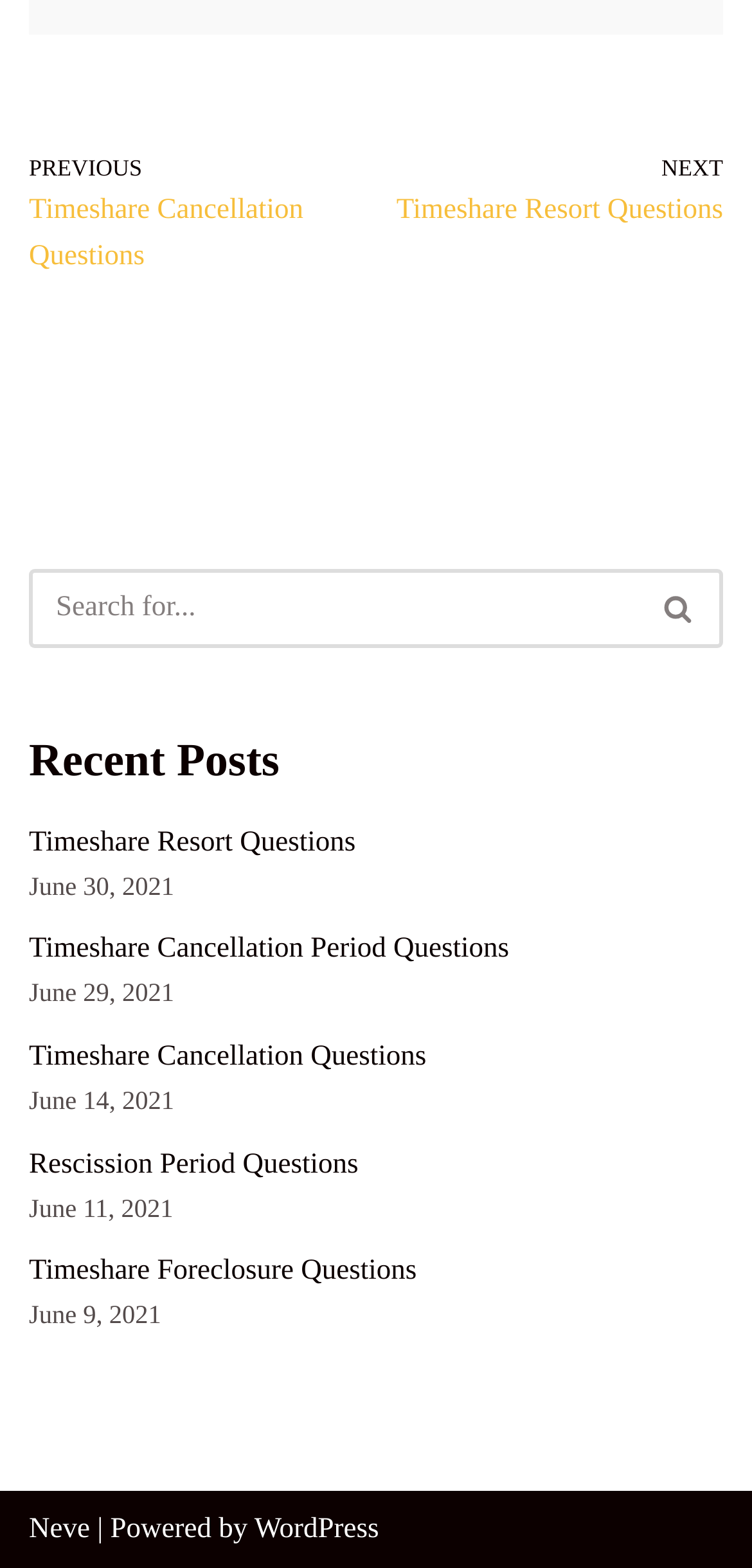Answer the question briefly using a single word or phrase: 
What is the purpose of the search box?

To search the website